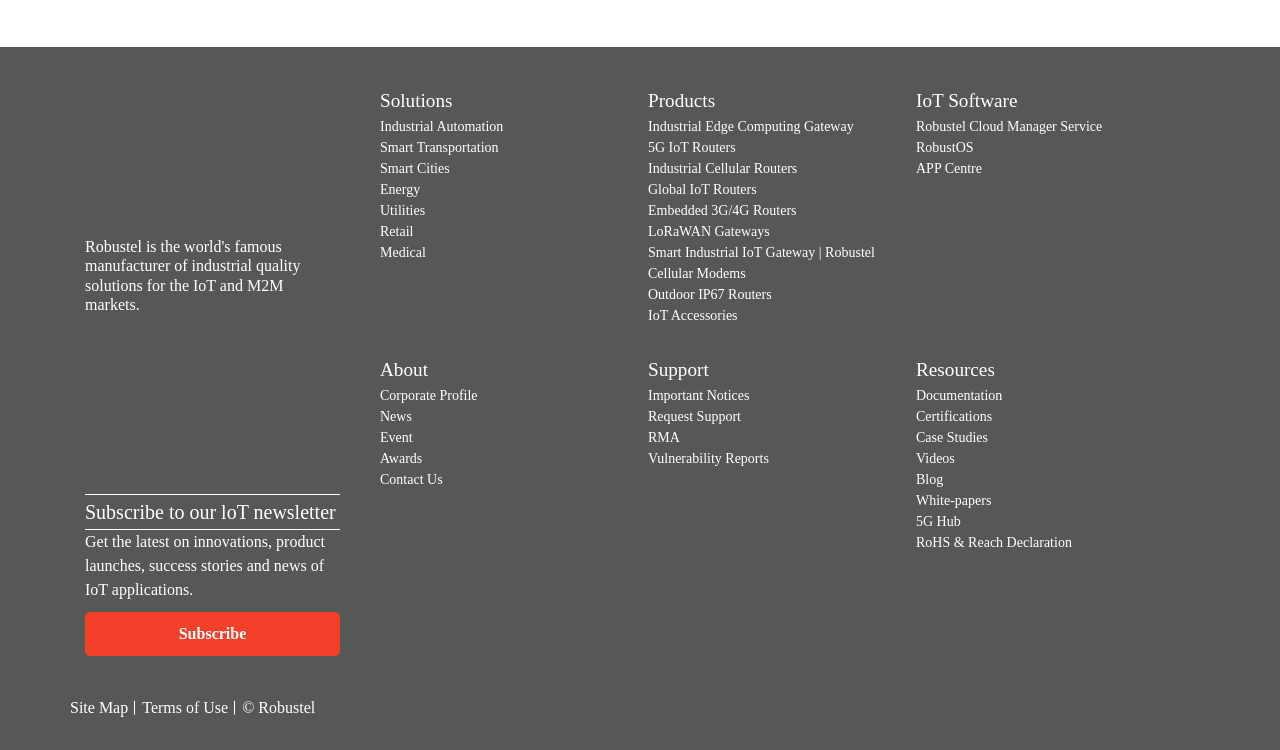Determine the bounding box coordinates of the target area to click to execute the following instruction: "Explore the Robustel Cloud Manager Service."

[0.716, 0.159, 0.861, 0.179]